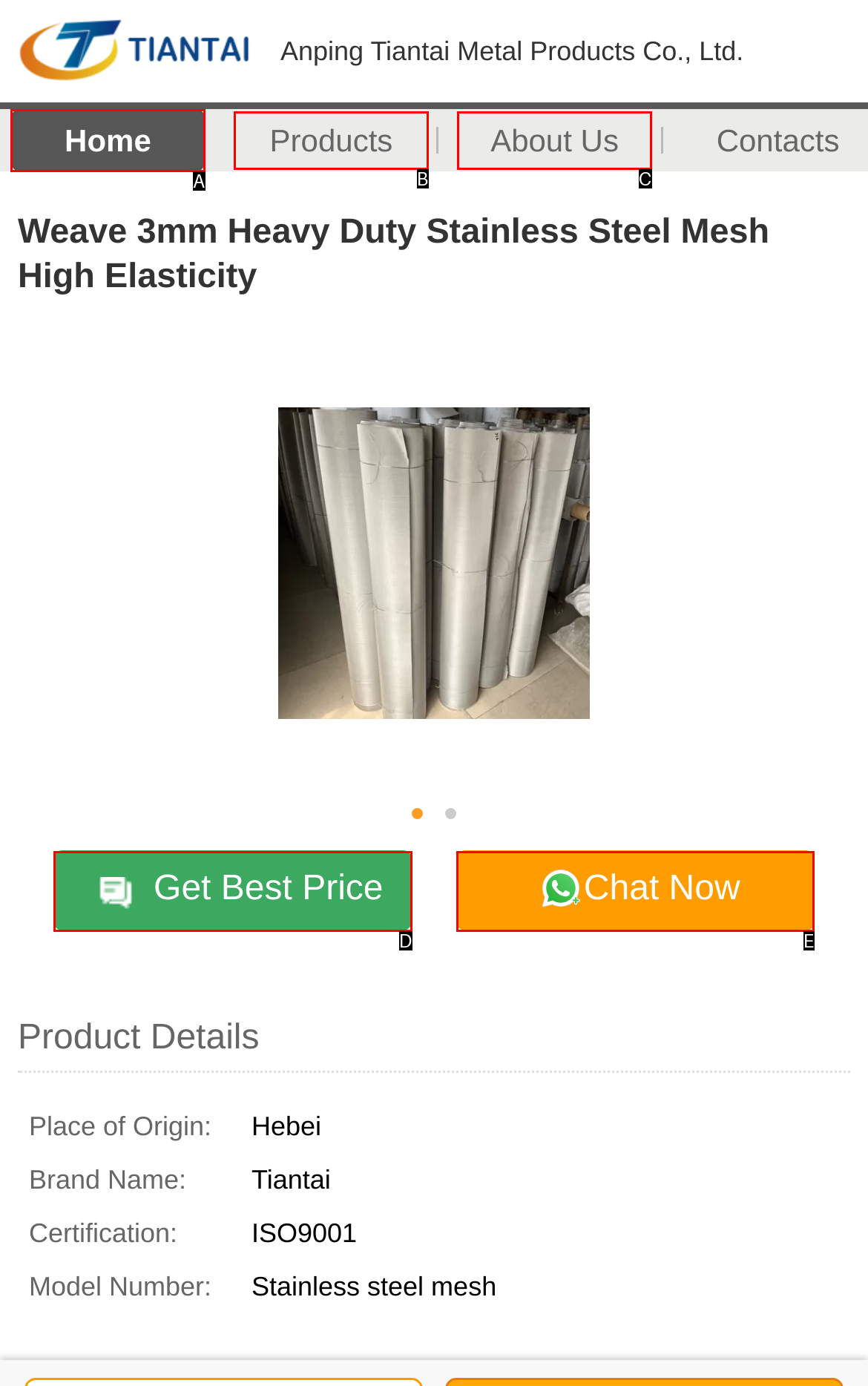Please identify the UI element that matches the description: Get Best Price
Respond with the letter of the correct option.

D